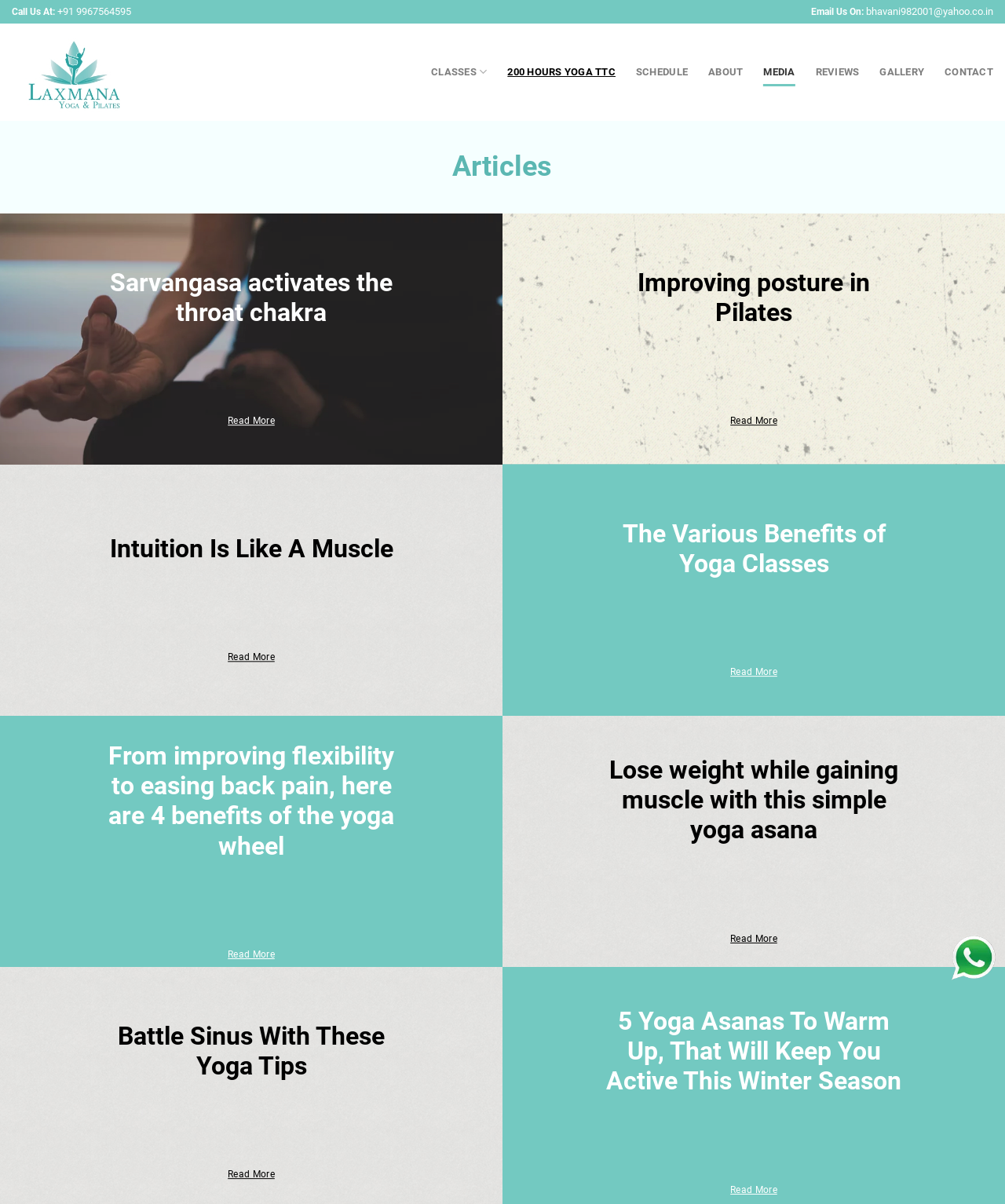Can you look at the image and give a comprehensive answer to the question:
What is the title of the top-left image?

I found the title of the top-left image by looking at the image element with the bounding box coordinates [0.012, 0.023, 0.136, 0.097], which has the text 'Laxmana Yoga'.